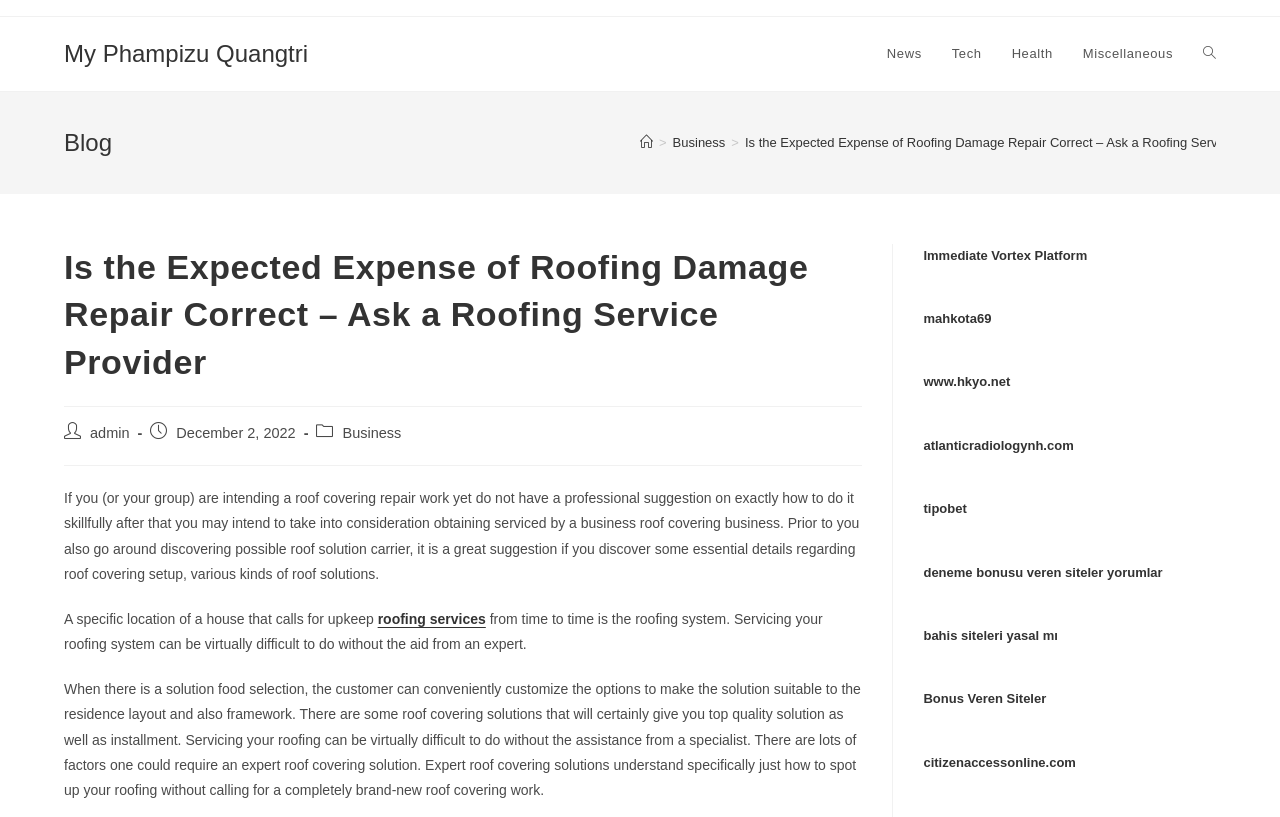Produce an elaborate caption capturing the essence of the webpage.

This webpage appears to be a blog post about roofing damage repair. At the top, there is a header section with a title "Blog" and a navigation menu with breadcrumbs, showing the current page's location as "Home > Business". Below the header, there is a main content section with a heading that matches the meta description "Is the Expected Expense of Roofing Damage Repair Correct – Ask a Roofing Service Provider".

The main content section is divided into several parts. At the top, there is a brief introduction to the topic, followed by a section with the post author's name and publication date. Below that, there is a longer paragraph discussing the importance of professional roofing services and the benefits of hiring a business roofing company.

The next section appears to be a subheading or a highlighted text, stating that the roof is a specific area of a house that requires maintenance. This is followed by a link to "roofing services" and another paragraph discussing the difficulties of servicing a roof without professional help.

The rest of the main content section is filled with links to various websites, including "Immediate Vortex Platform", "mahkota69", and several others. These links seem to be unrelated to the main topic of the blog post.

At the top right corner of the page, there is a navigation menu with links to different categories, including "News", "Tech", "Health", and "Miscellaneous". There is also a link to "Toggle website search" next to the categories.